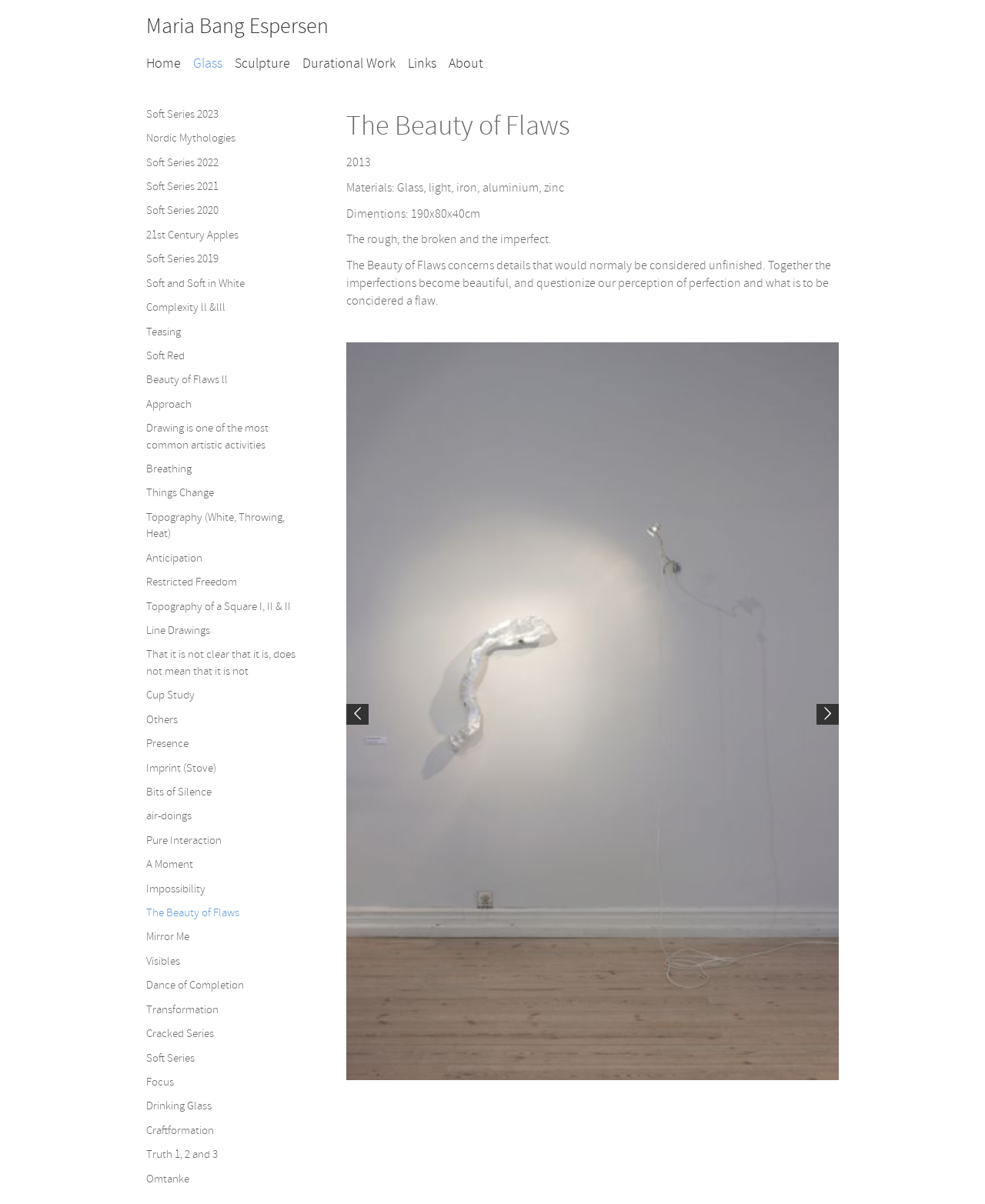Kindly respond to the following question with a single word or a brief phrase: 
What is the category of the link 'Sculpture'?

Glass